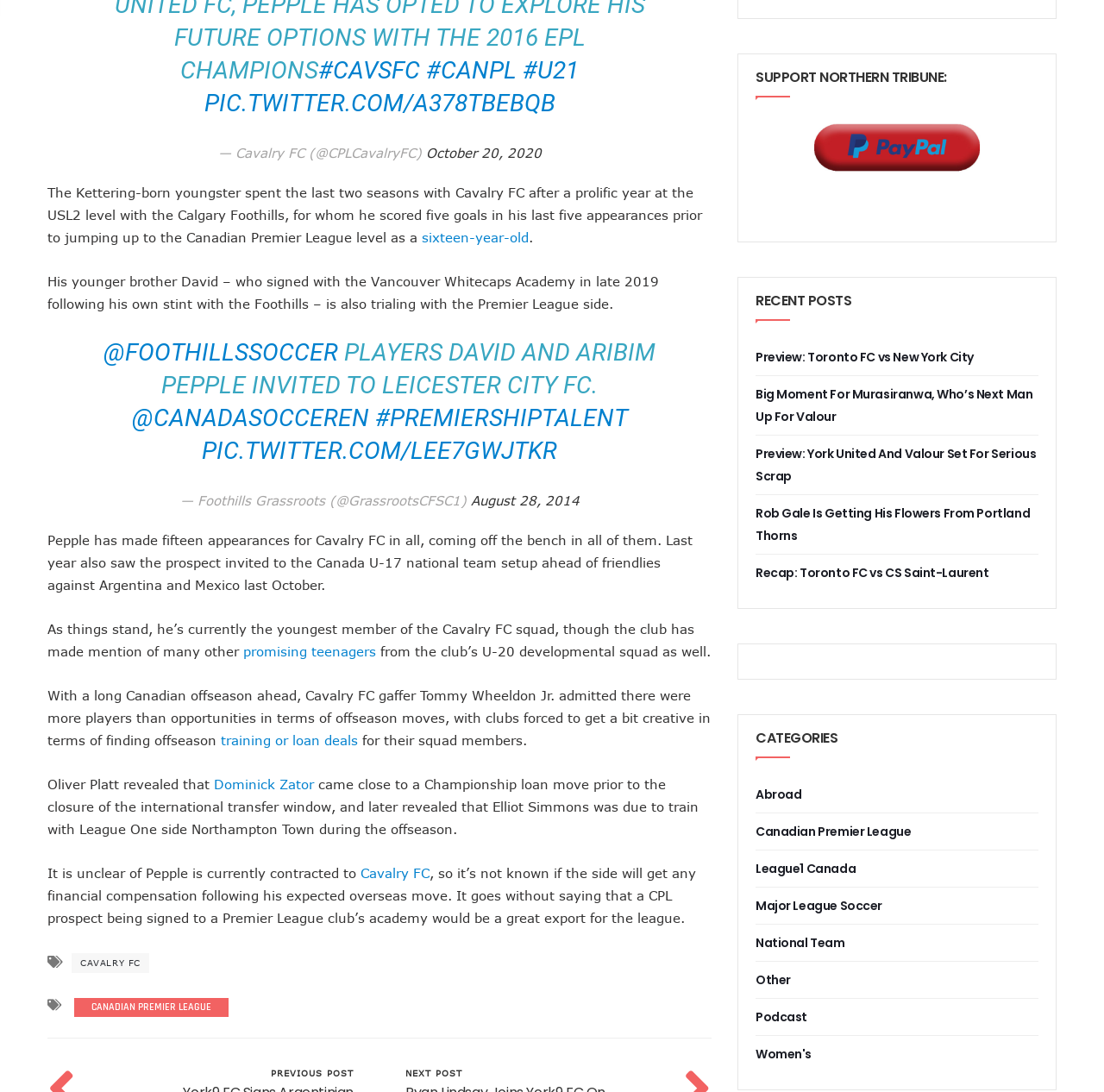Answer succinctly with a single word or phrase:
What is the name of the football club that Aribim Pepple's brother David is part of?

Vancouver Whitecaps Academy